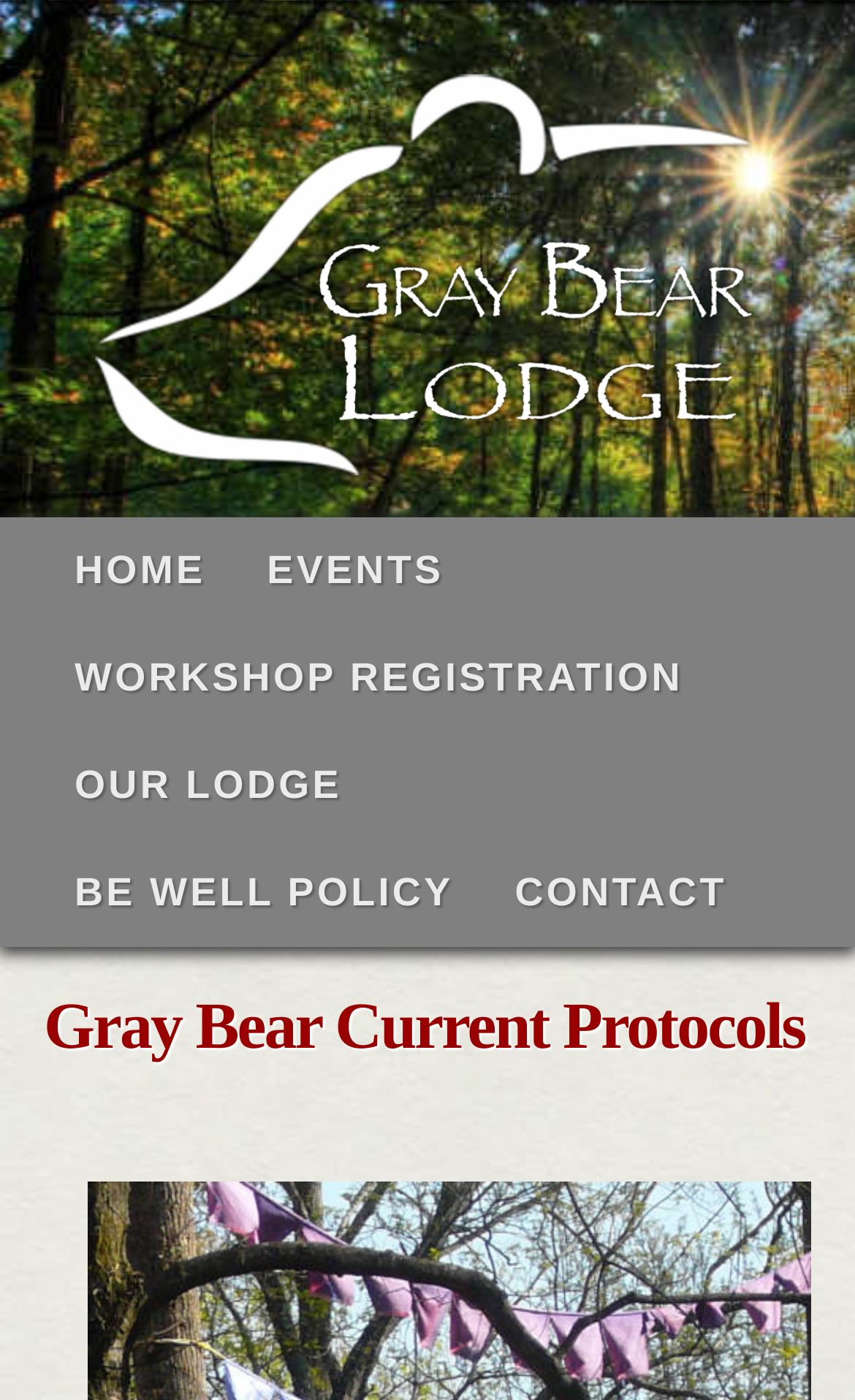Provide a single word or phrase answer to the question: 
What is the title of the section below the navigation bar?

Gray Bear Current Protocols